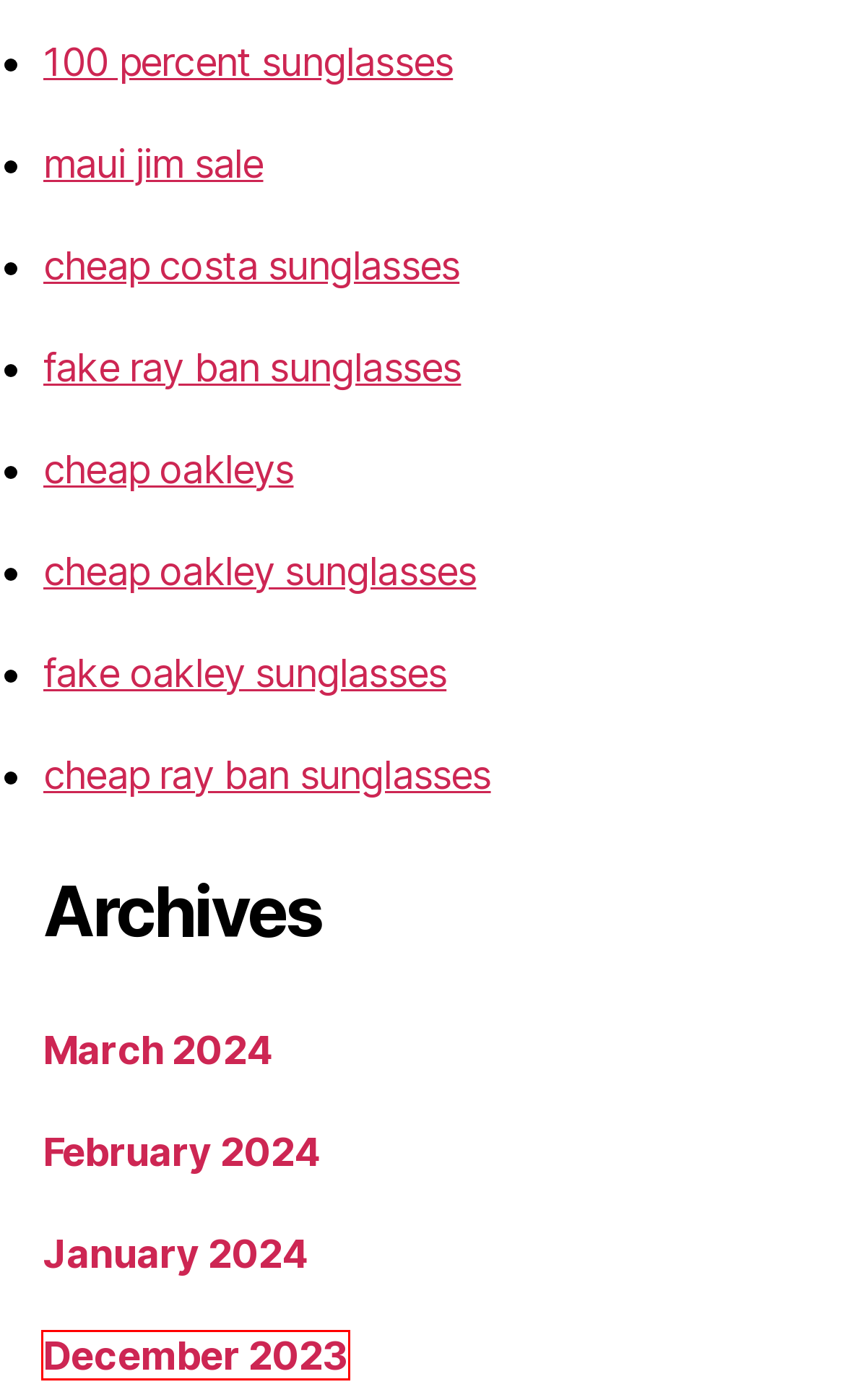You have a screenshot of a webpage with a red bounding box around an element. Identify the webpage description that best fits the new page that appears after clicking the selected element in the red bounding box. Here are the candidates:
A. May 2023 - cheap ray ban, ray ban sunglasses outlet
B. March 2024 - cheap ray ban, ray ban sunglasses outlet
C. January 2024 - cheap ray ban, ray ban sunglasses outlet
D. December 2023 - cheap ray ban, ray ban sunglasses outlet
E. September 2023 - cheap ray ban, ray ban sunglasses outlet
F. Cheap Ray-Ban Sunglasses Archives - cheap ray ban, ray ban sunglasses outlet
G. Cheap Ray-Ban Sunglasses Recommendation -
H. February 2024 - cheap ray ban, ray ban sunglasses outlet

D